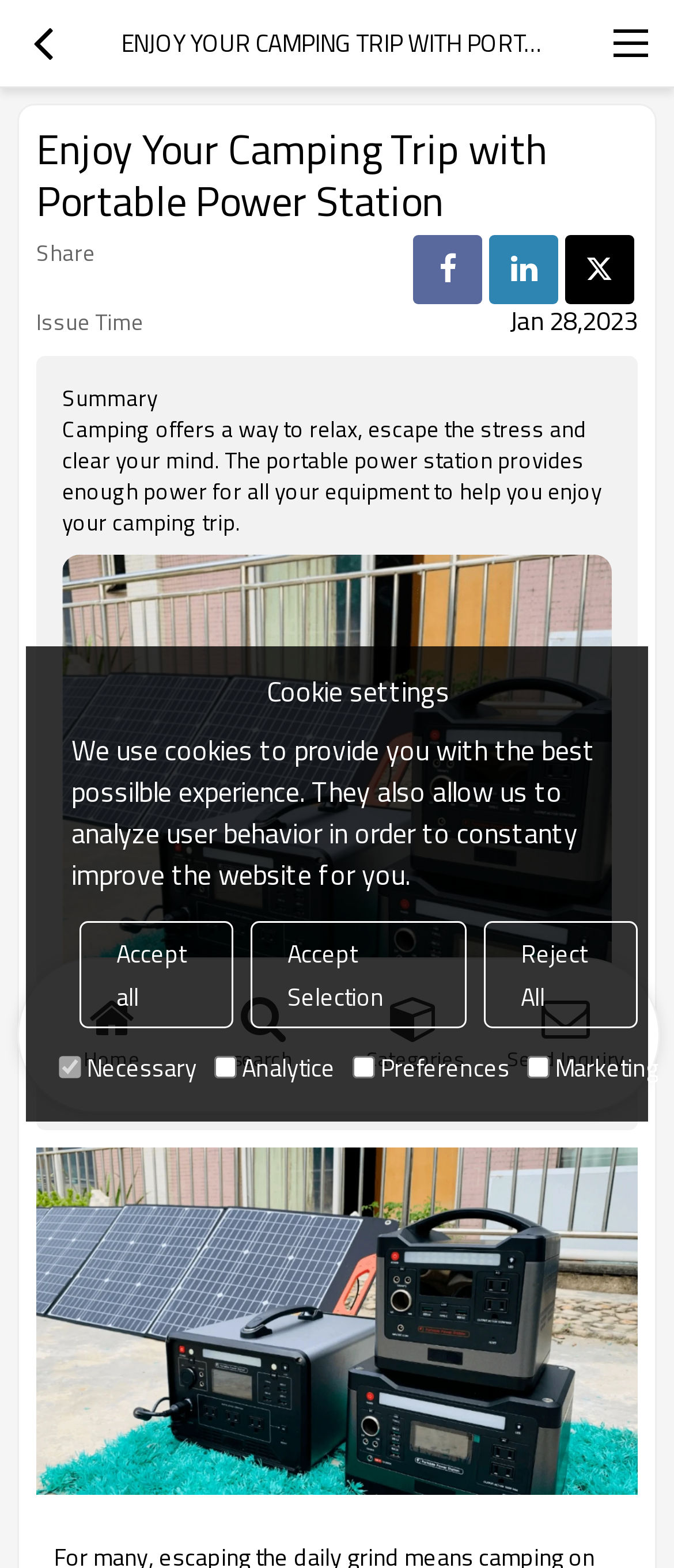Please find the bounding box coordinates of the element that must be clicked to perform the given instruction: "Share this article". The coordinates should be four float numbers from 0 to 1, i.e., [left, top, right, bottom].

[0.054, 0.15, 0.141, 0.172]